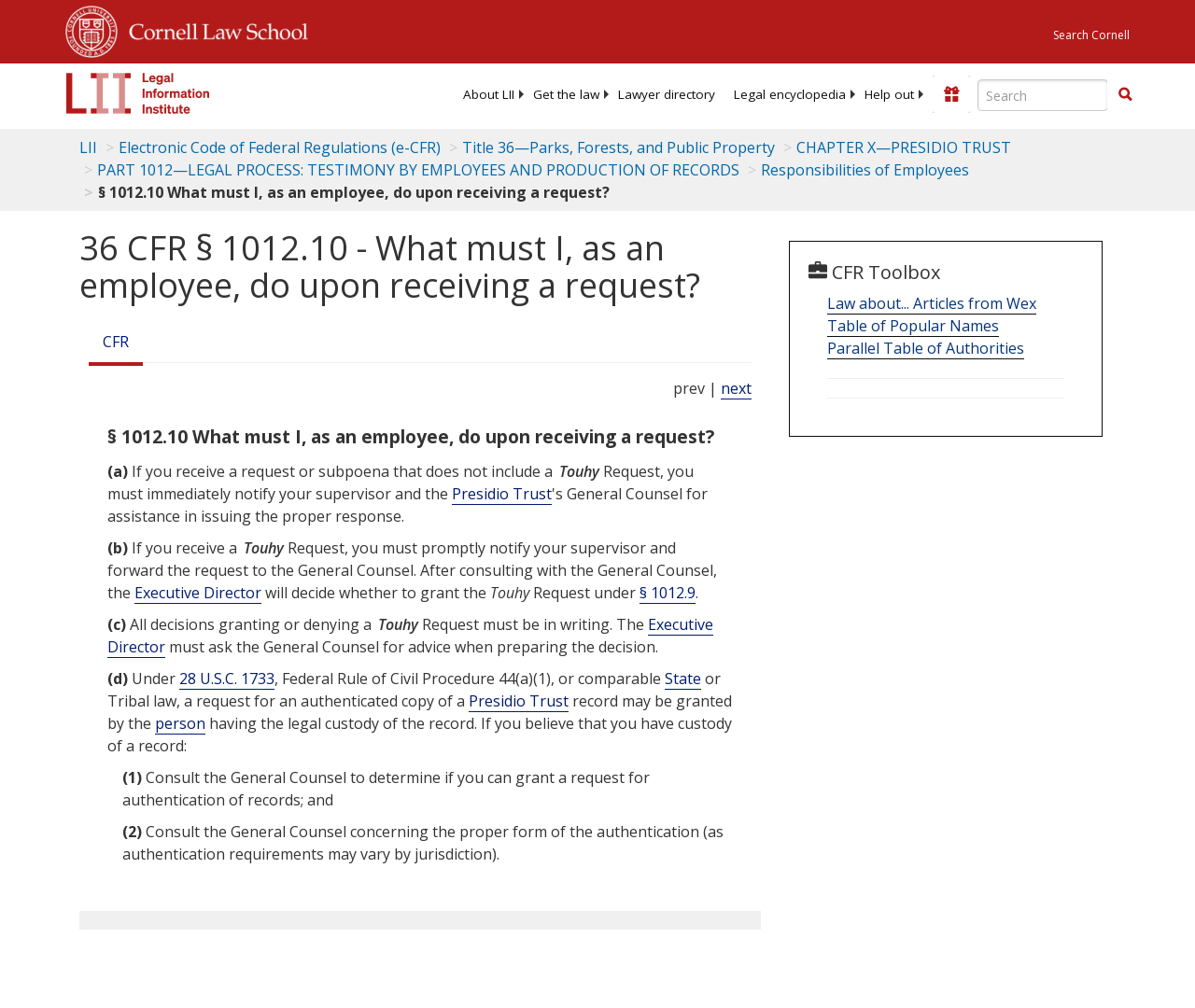Generate the text of the webpage's primary heading.

36 CFR § 1012.10 - What must I, as an employee, do upon receiving a request?